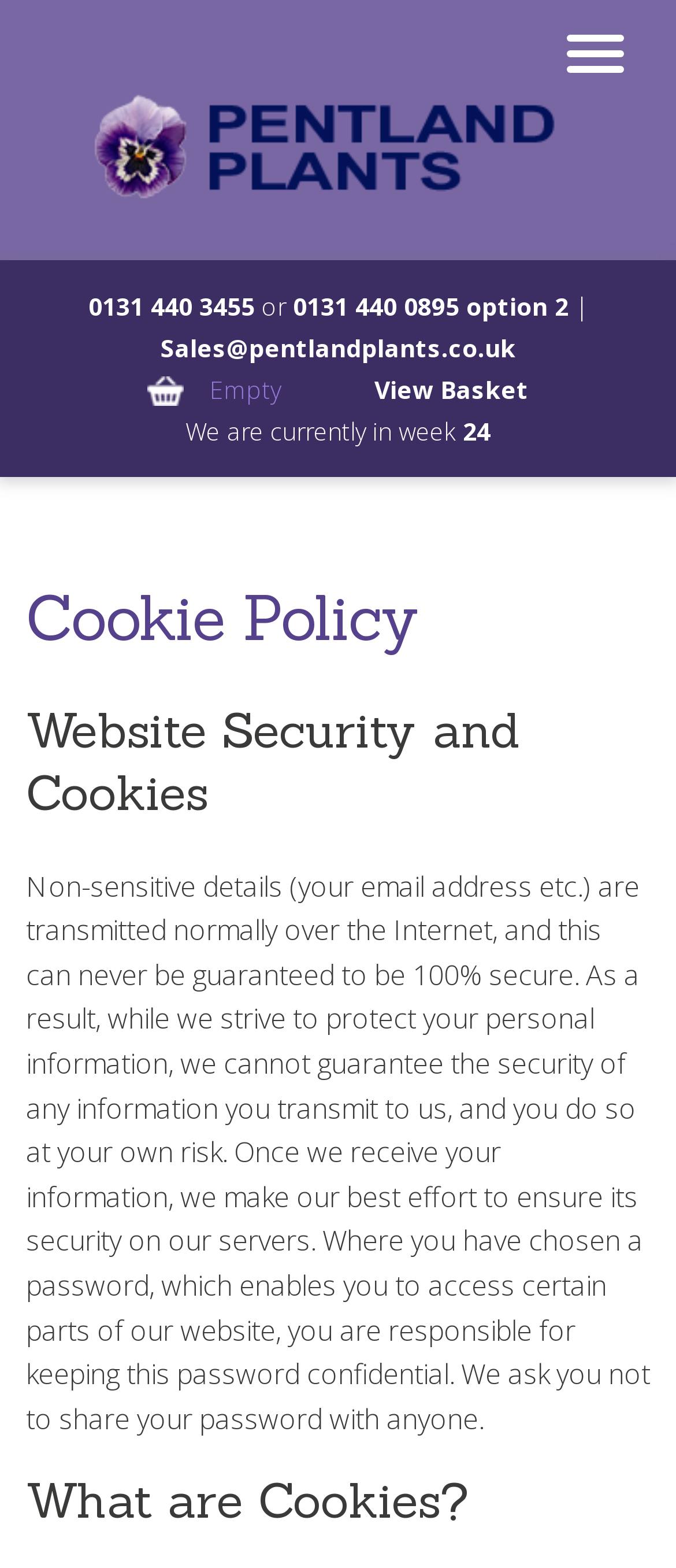Please give a short response to the question using one word or a phrase:
What is the topic of the webpage?

Cookie Policy